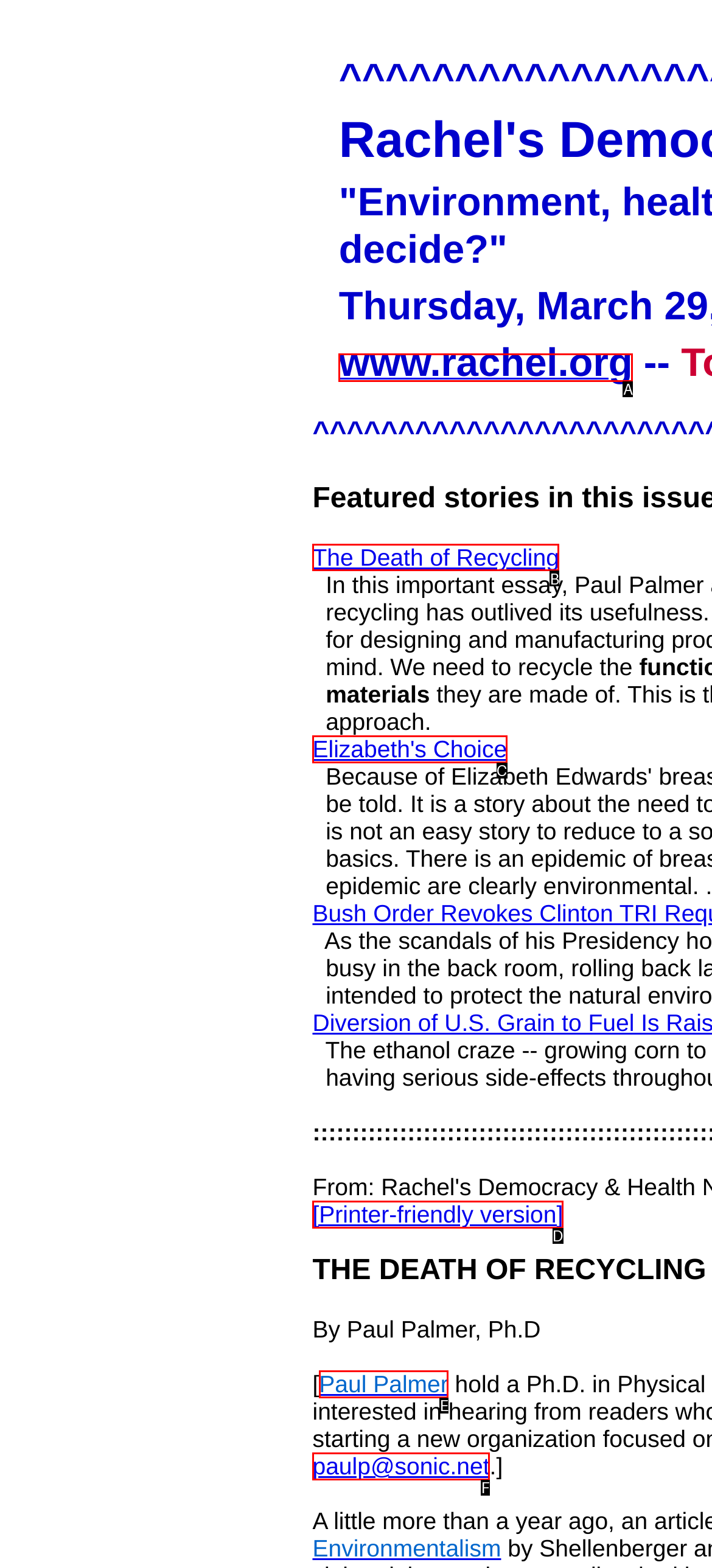Match the description: The Death of Recycling to the appropriate HTML element. Respond with the letter of your selected option.

B